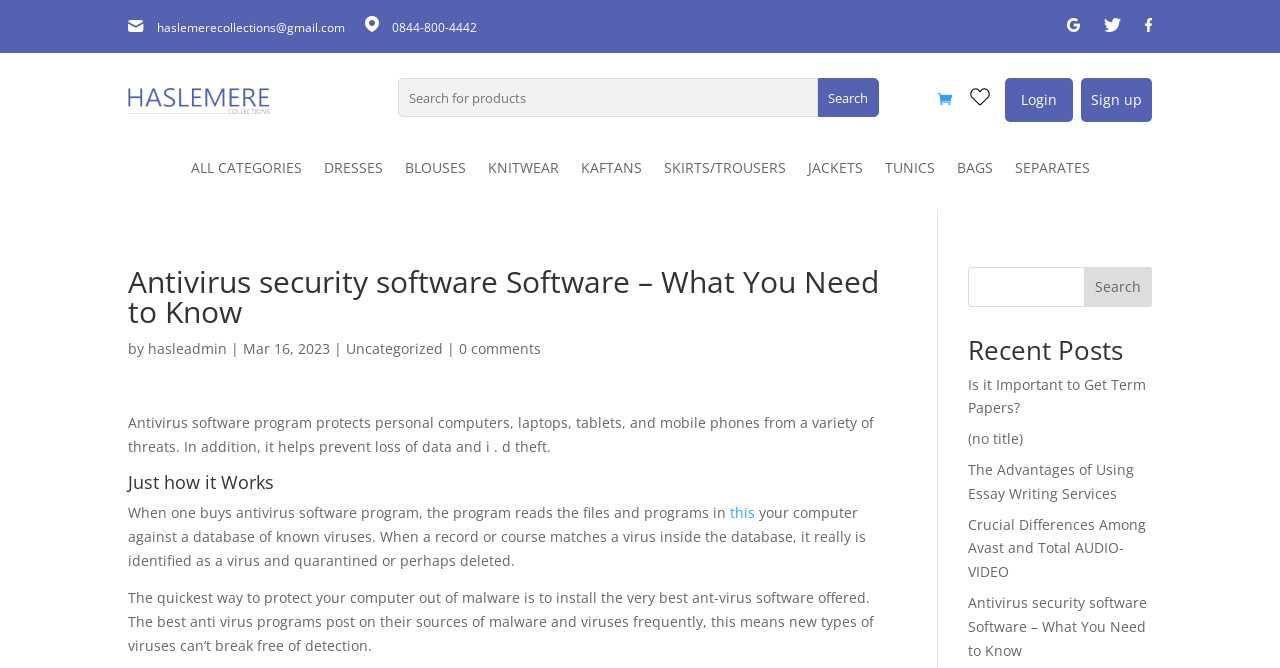What is the purpose of antivirus software?
Based on the image, answer the question with as much detail as possible.

I inferred this from the static text element that says 'Antivirus software program protects personal computers, laptops, tablets, and mobile phones from a variety of threats.' located in the main content area of the webpage.